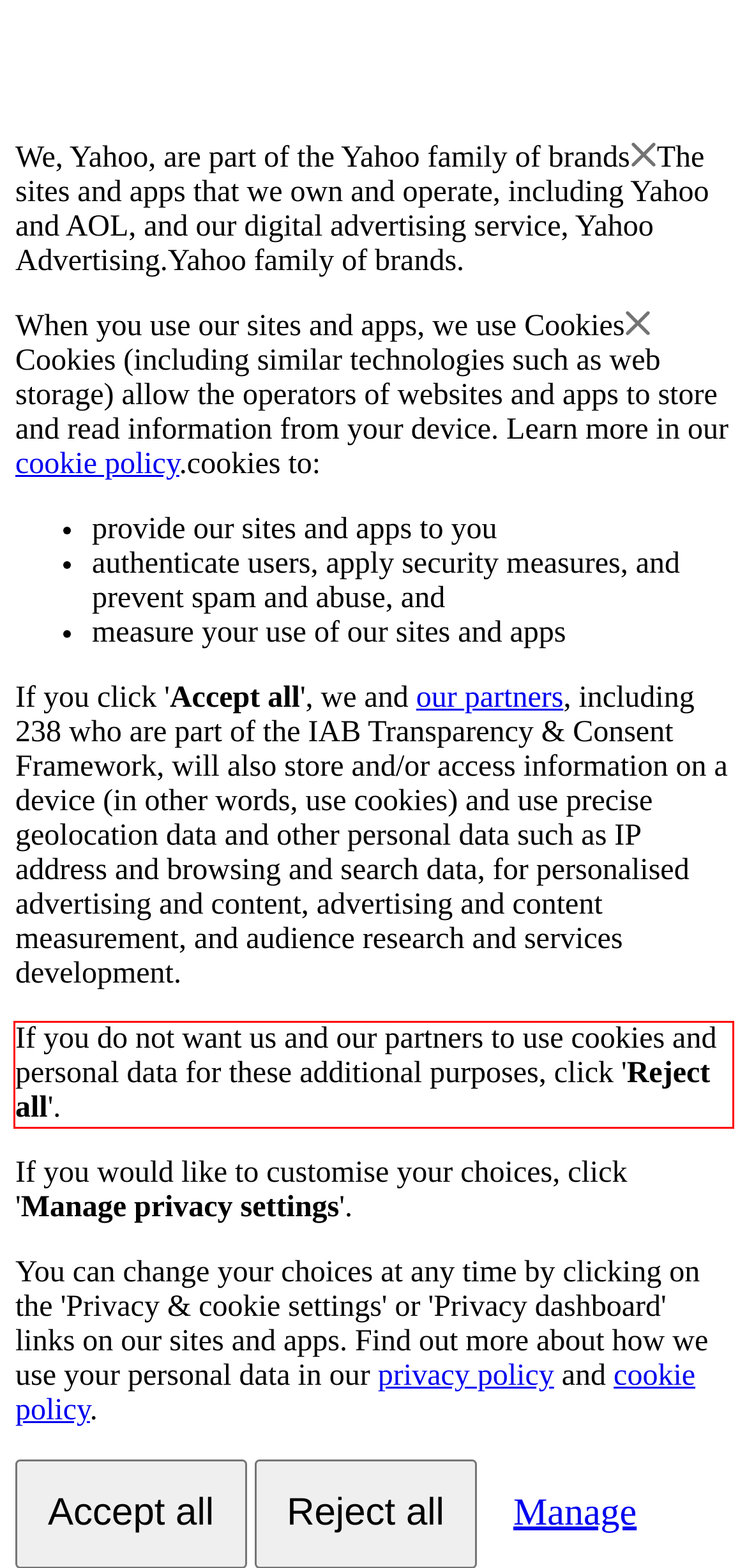With the given screenshot of a webpage, locate the red rectangle bounding box and extract the text content using OCR.

If you do not want us and our partners to use cookies and personal data for these additional purposes, click 'Reject all'.